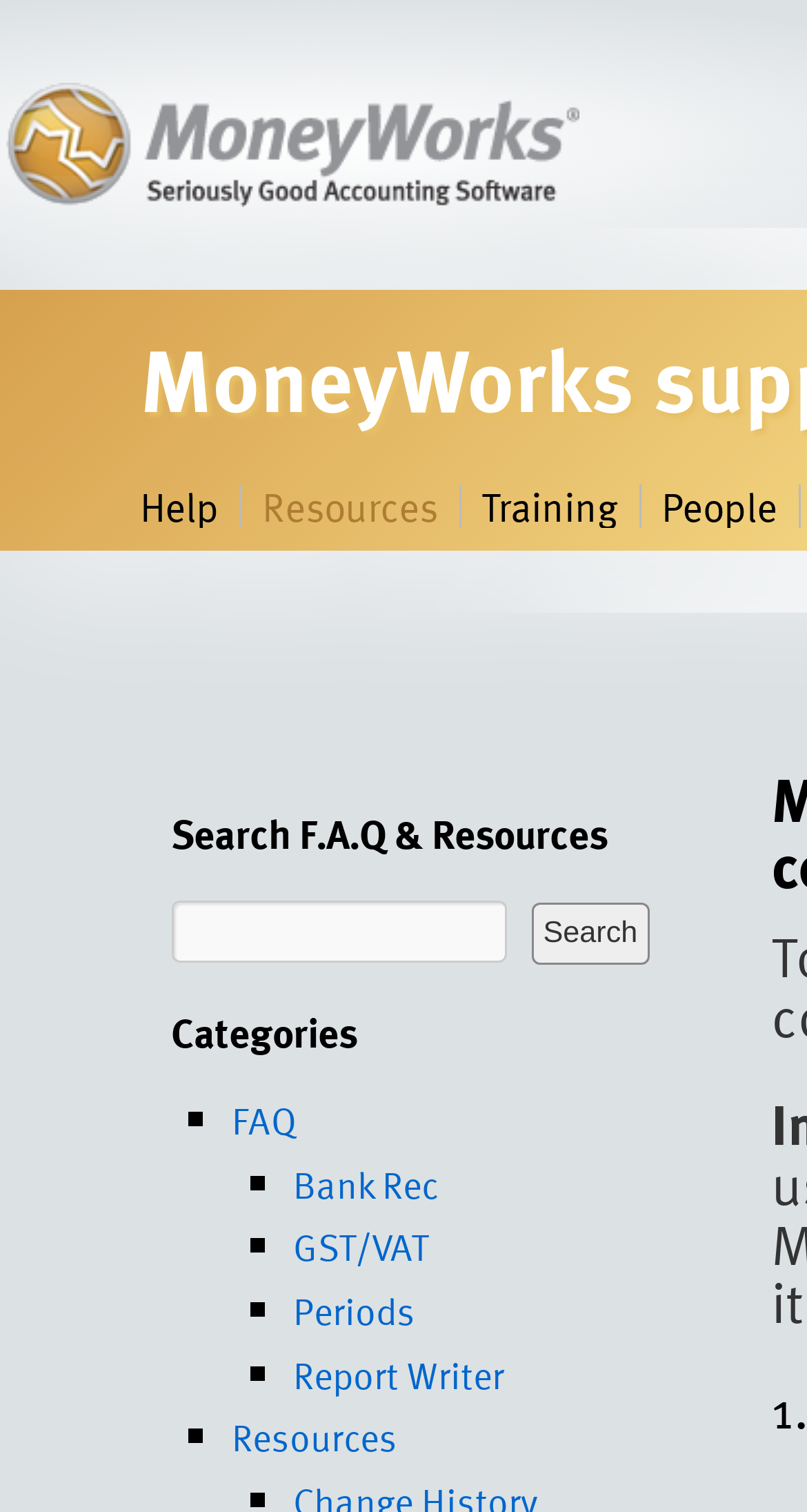Please answer the following query using a single word or phrase: 
What is the purpose of the search bar?

Search F.A.Q & Resources